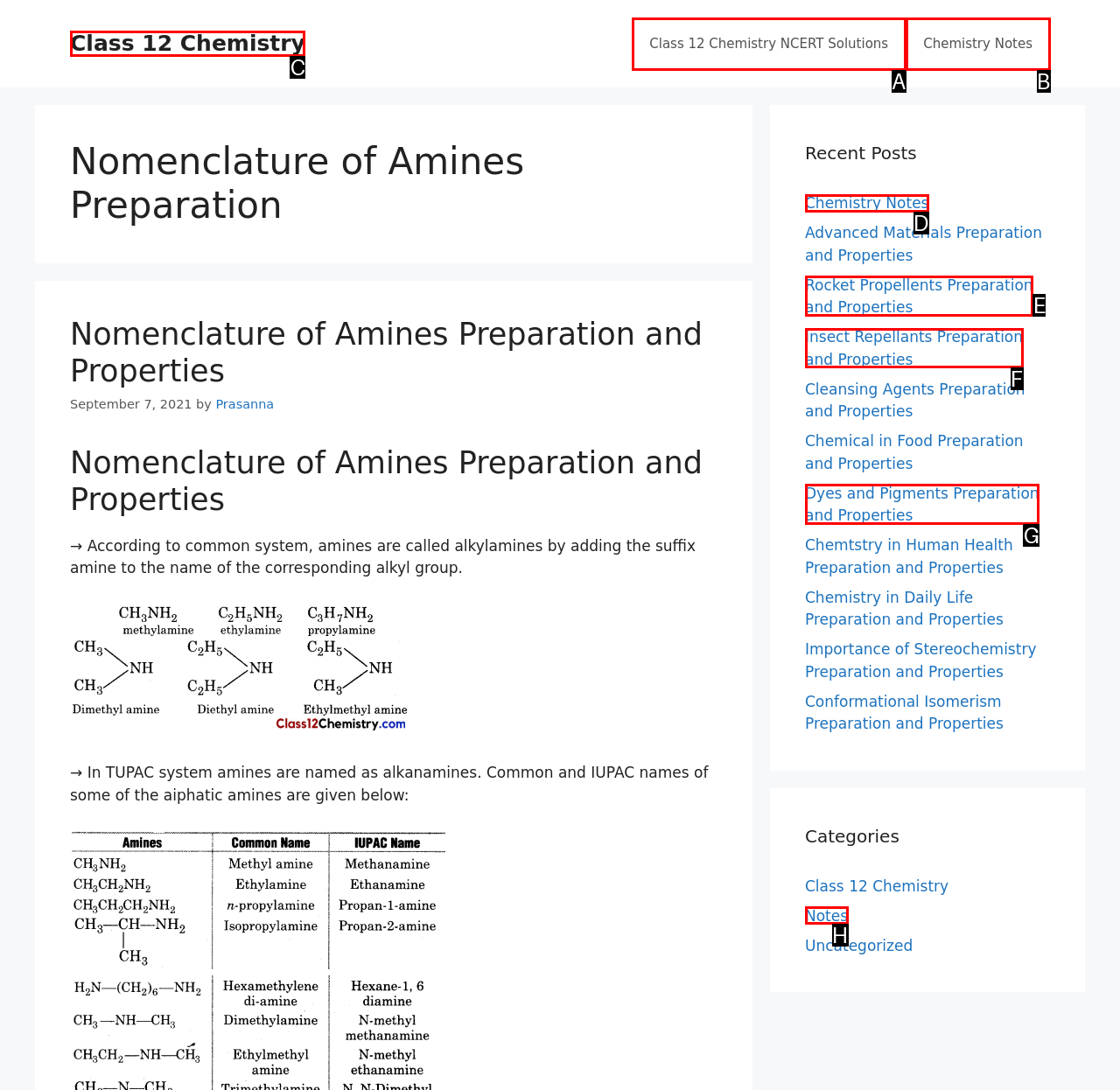Select the letter of the option that corresponds to: History of Vermilion County
Provide the letter from the given options.

None